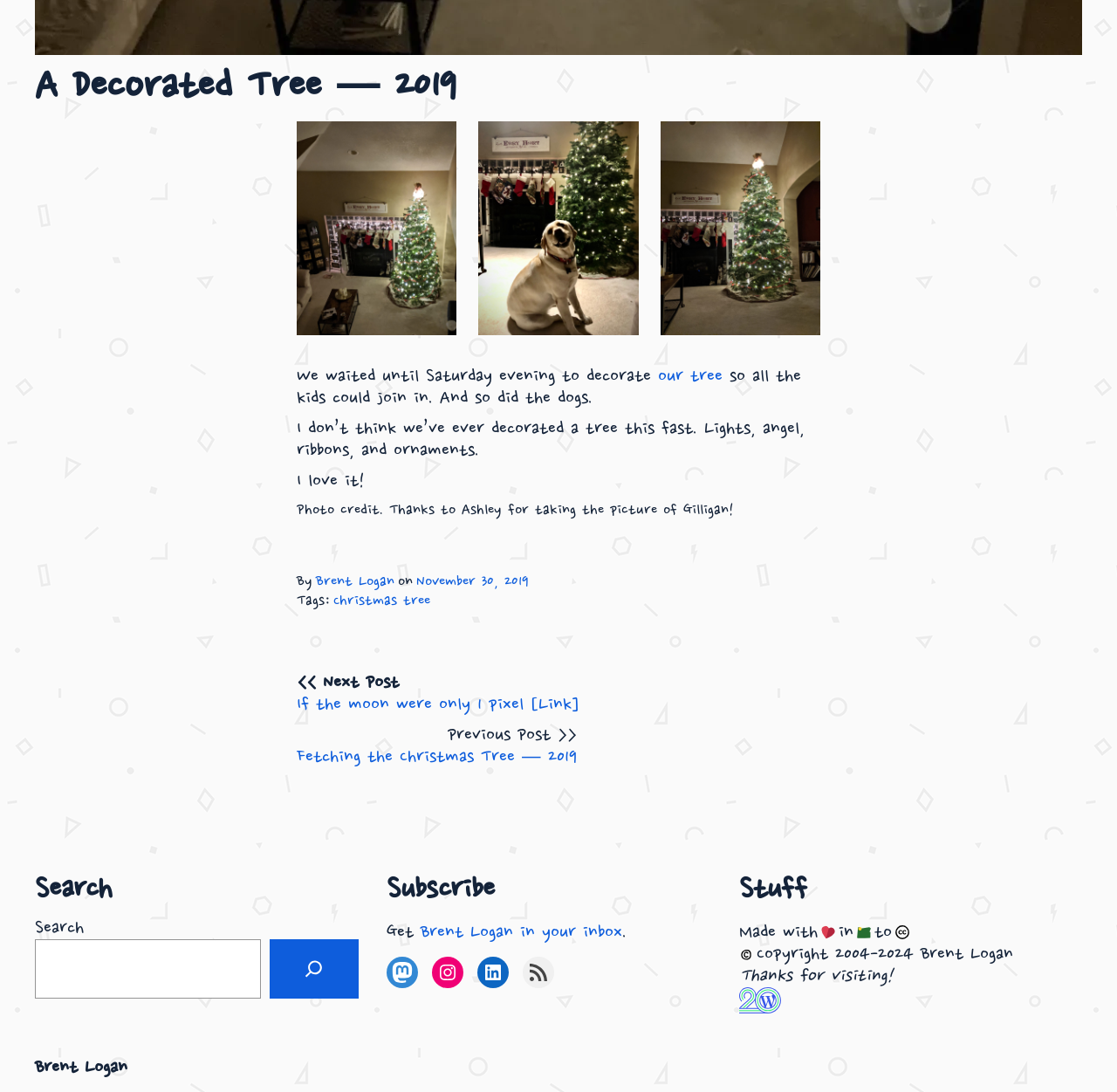Please locate the bounding box coordinates of the region I need to click to follow this instruction: "View the Christmas tree and stockings image".

[0.266, 0.111, 0.409, 0.307]